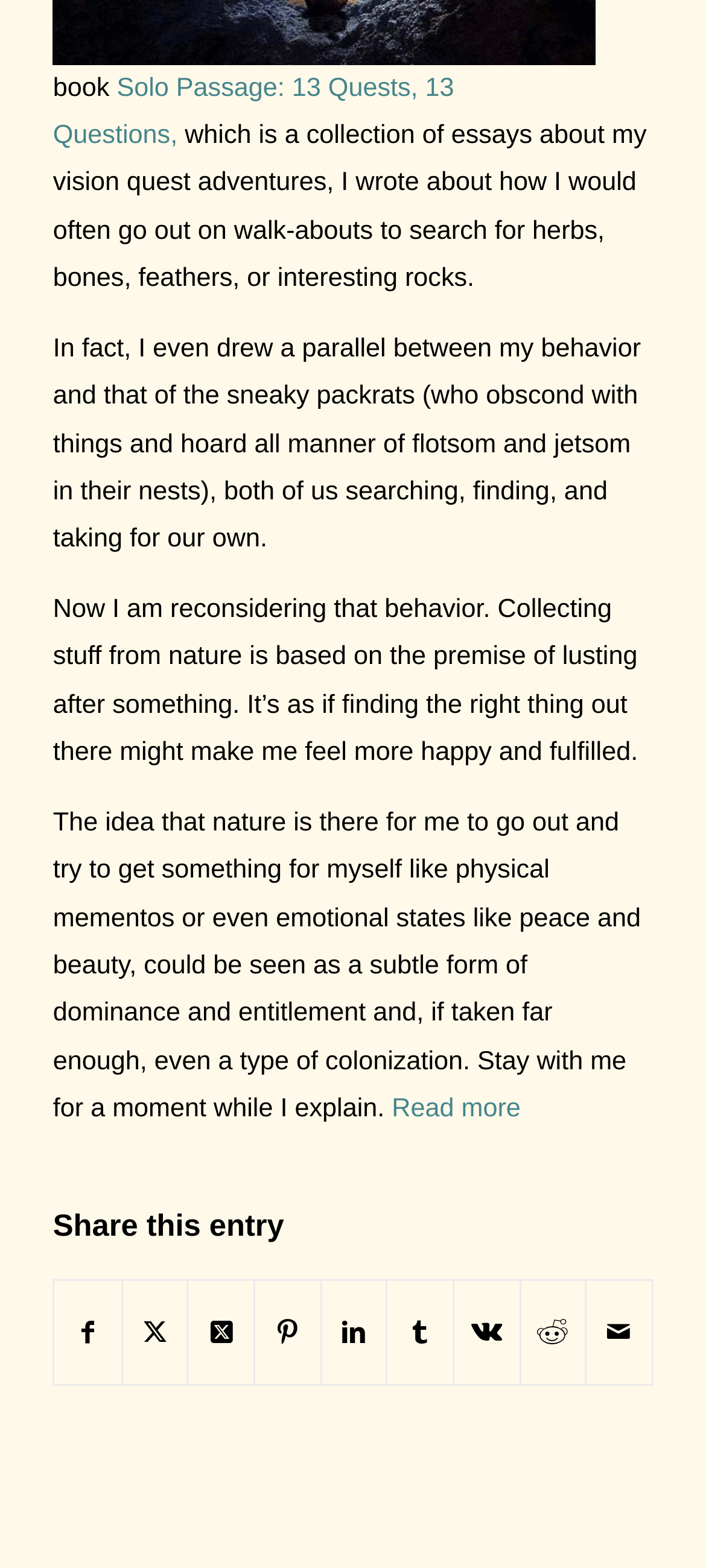Using the description "Share on X", predict the bounding box of the relevant HTML element.

[0.268, 0.817, 0.359, 0.882]